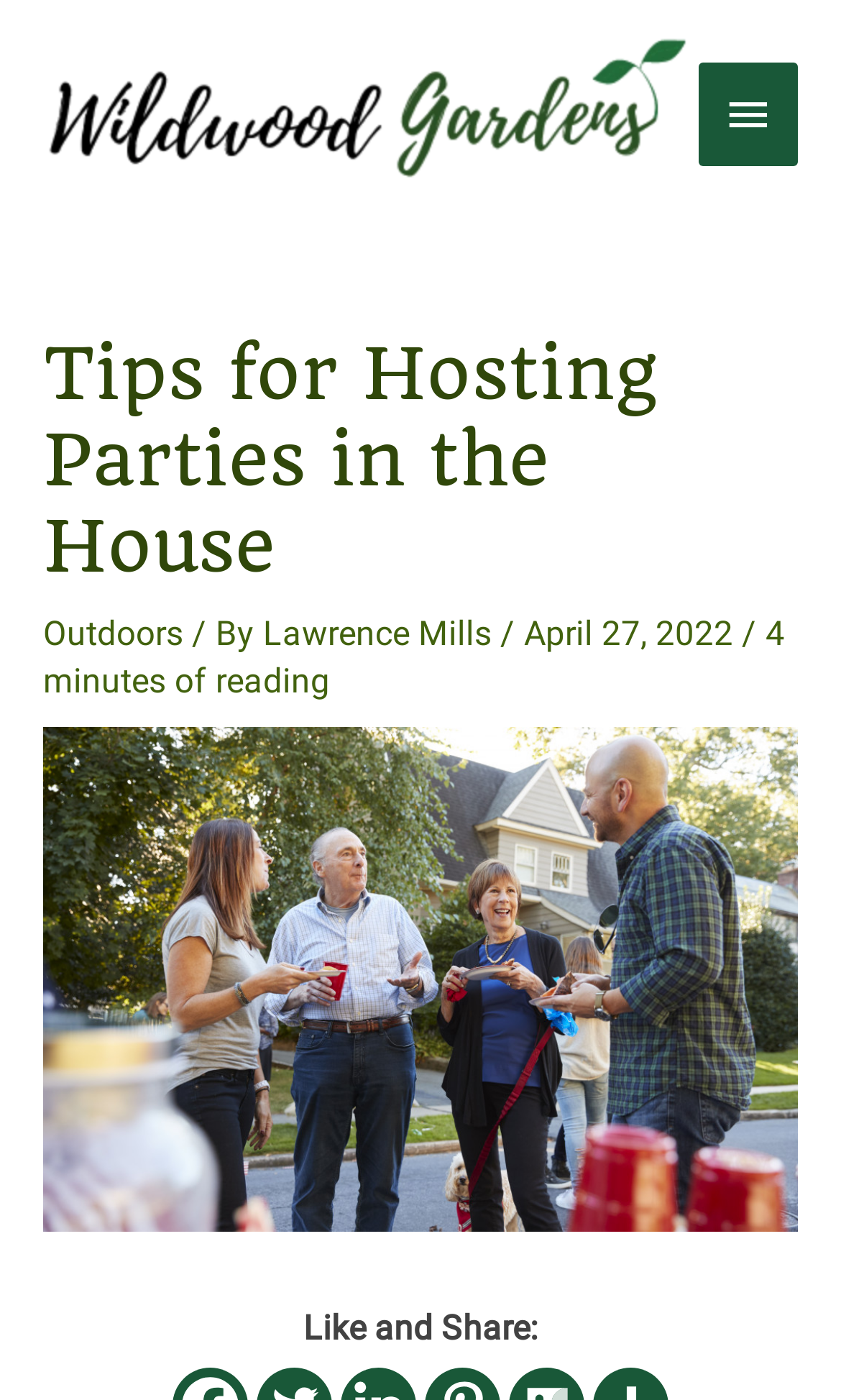What is the main menu button?
Respond with a short answer, either a single word or a phrase, based on the image.

Main Menu